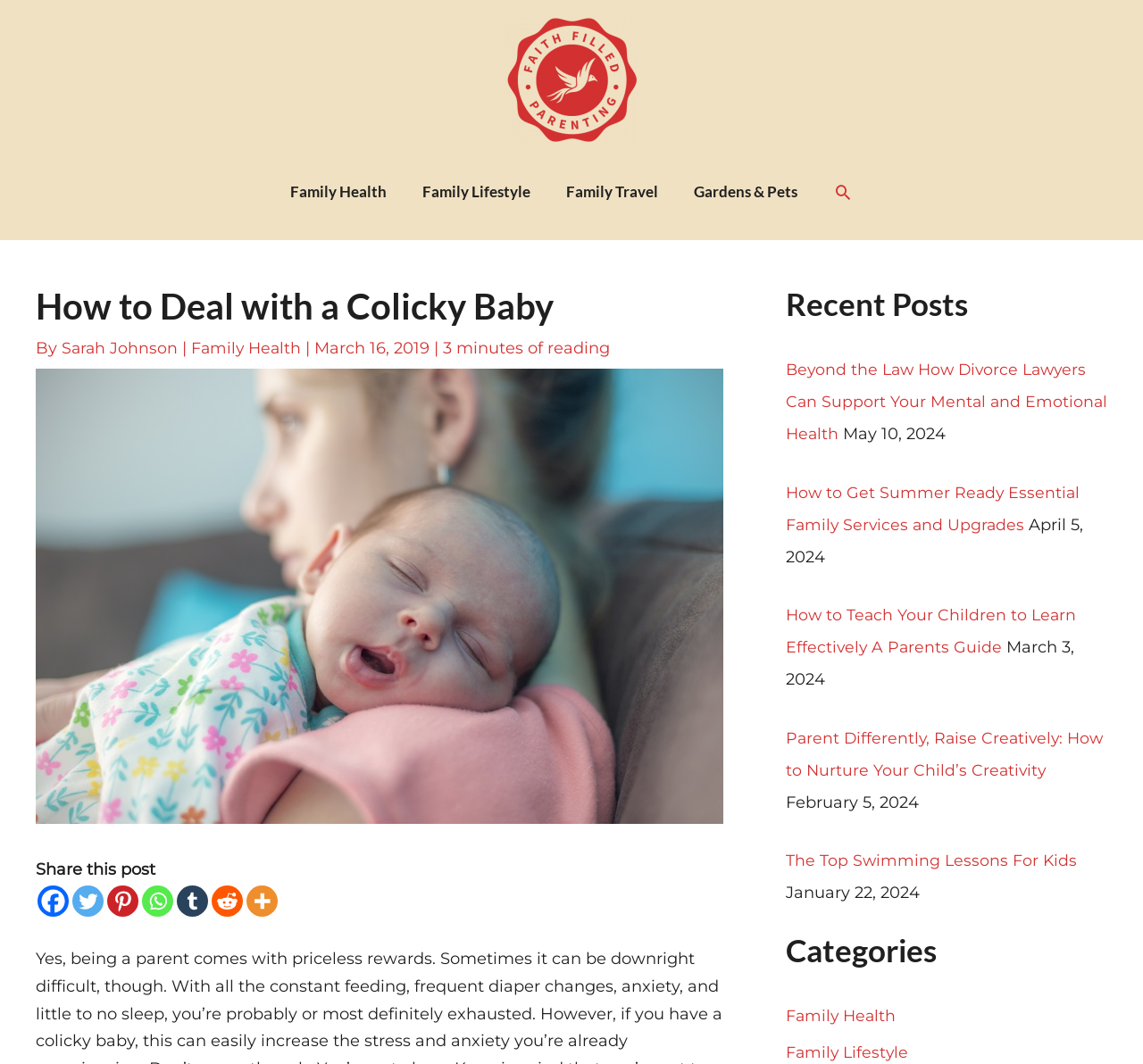Please identify the bounding box coordinates for the region that you need to click to follow this instruction: "Click on the 'Faith Filled Parenting' link".

[0.441, 0.065, 0.559, 0.083]